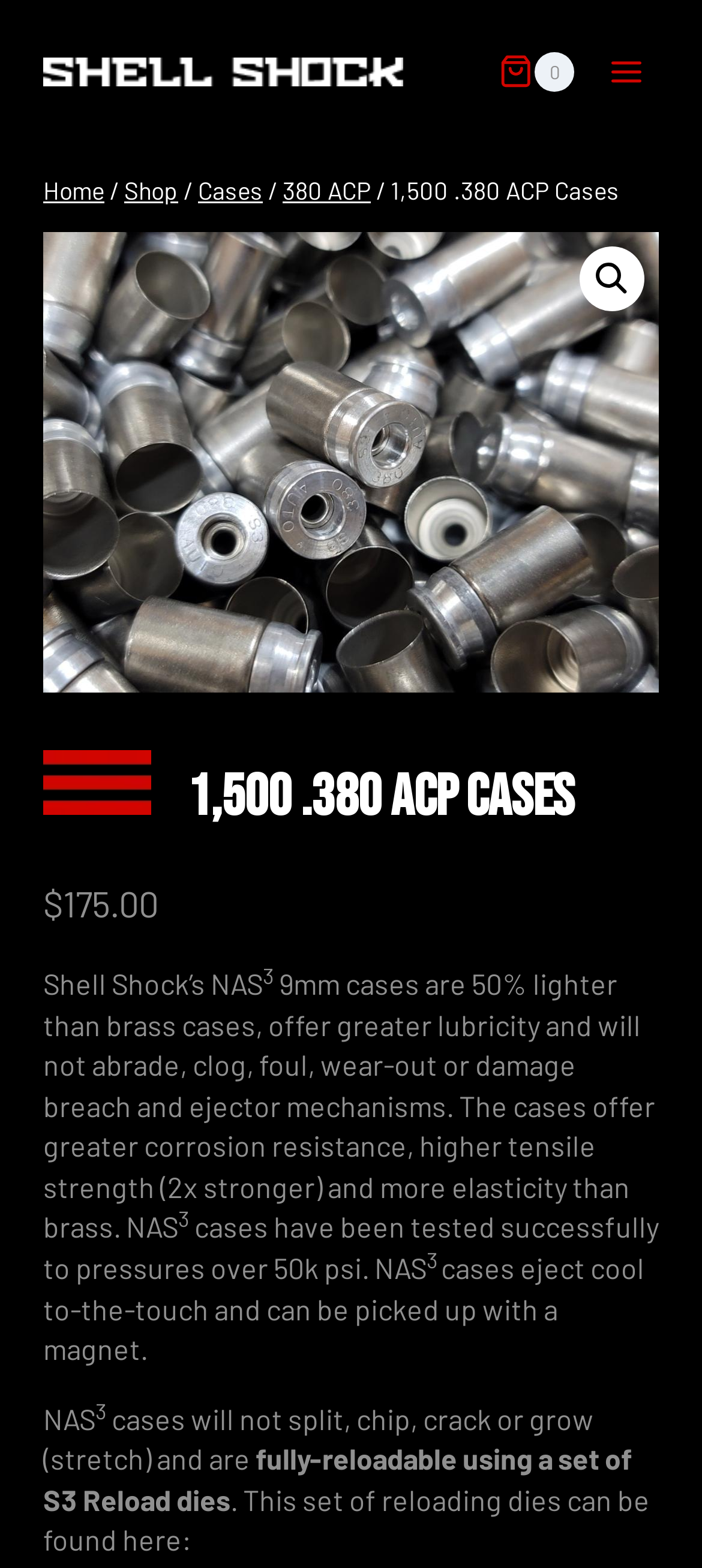Determine the bounding box coordinates for the clickable element required to fulfill the instruction: "Open the menu". Provide the coordinates as four float numbers between 0 and 1, i.e., [left, top, right, bottom].

[0.844, 0.028, 0.938, 0.064]